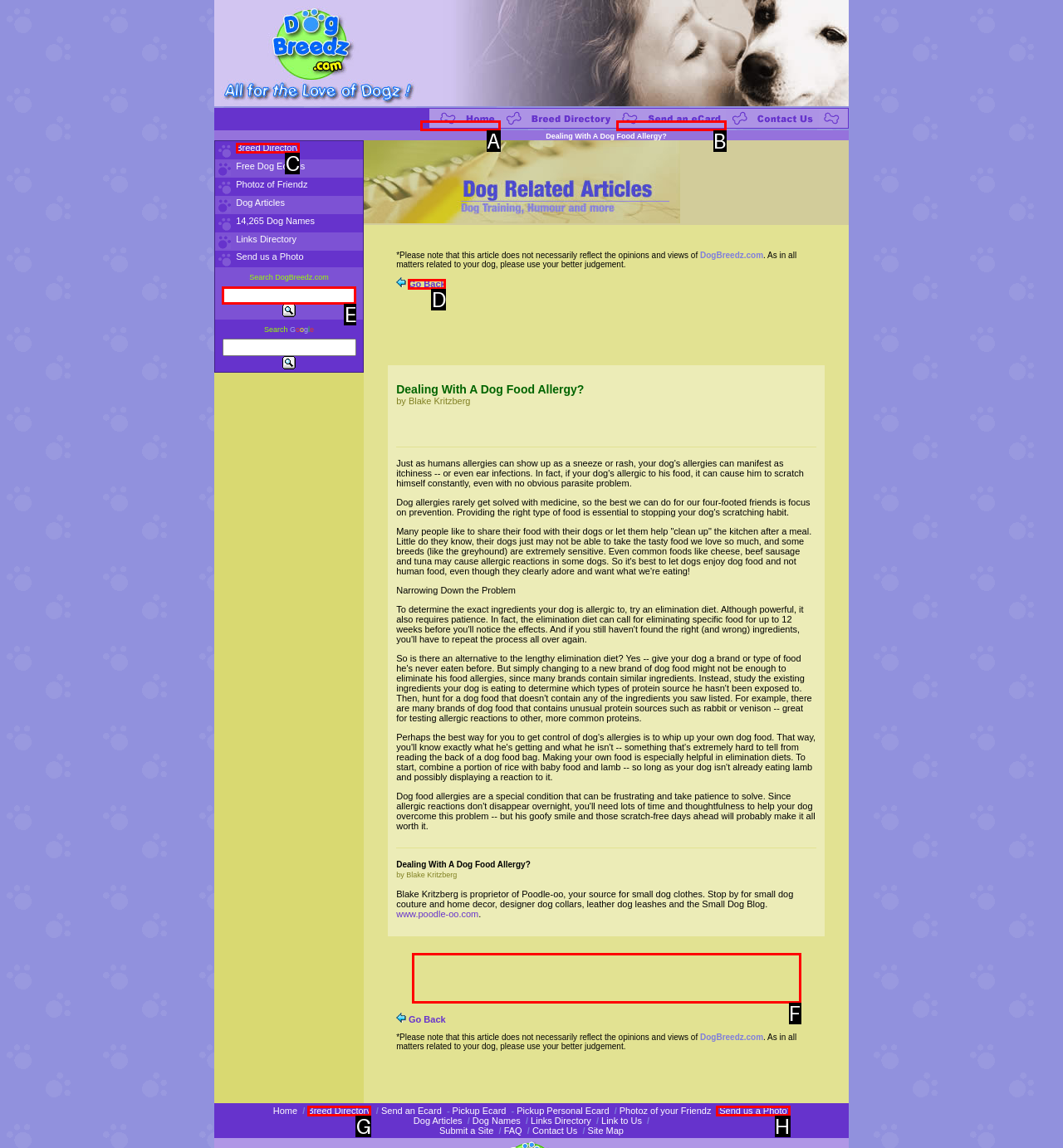Select the option that matches the description: alt="Send a Free Ecard" name="topnav206". Answer with the letter of the correct option directly.

B